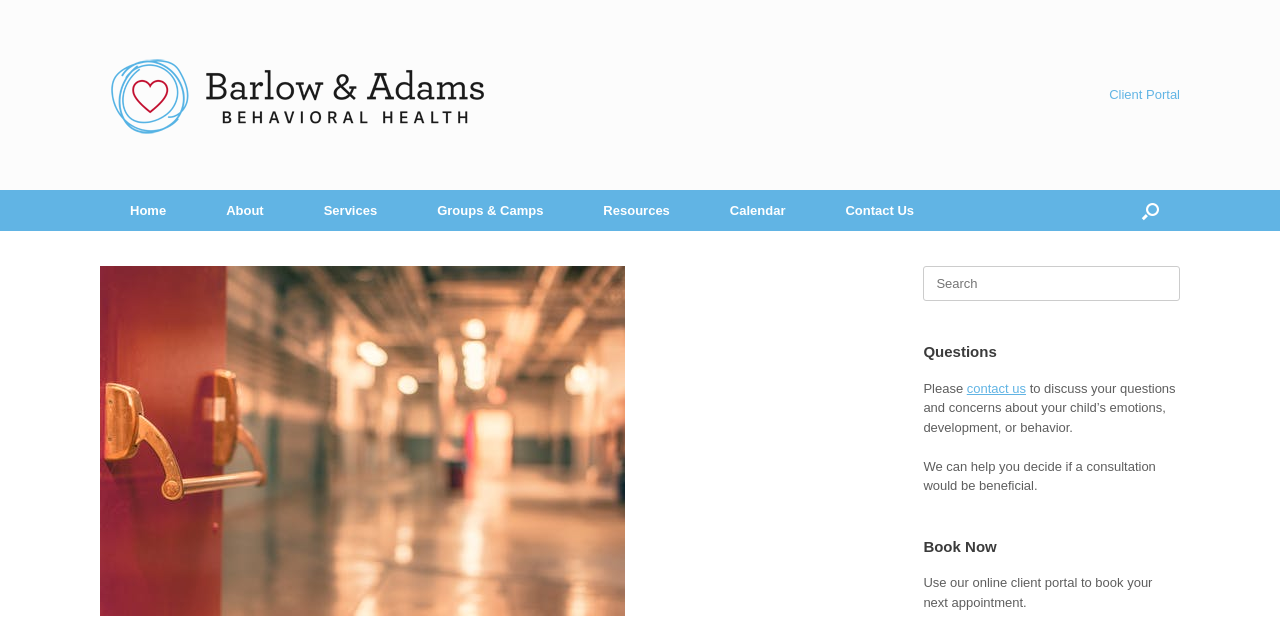Elaborate on the webpage's design and content in a detailed caption.

The webpage is about Barlow & Adams Behavioral Health, with a focus on transitioning to summer. At the top left, there is a logo of Barlow & Adams Behavioral Health. On the top right, there is a section with links to the client portal, home, about, services, groups and camps, resources, calendar, and contact us. 

Below the top section, there is a search bar with a label "Search for:" and a search box. To the right of the search bar, there is a heading "Questions" followed by a paragraph of text that invites users to contact them to discuss their questions and concerns about their child's emotions, development, or behavior. 

Further down, there is a heading "Book Now" with a paragraph of text that instructs users to use their online client portal to book their next appointment. On the left side of the page, there is a large image related to helping children transition.